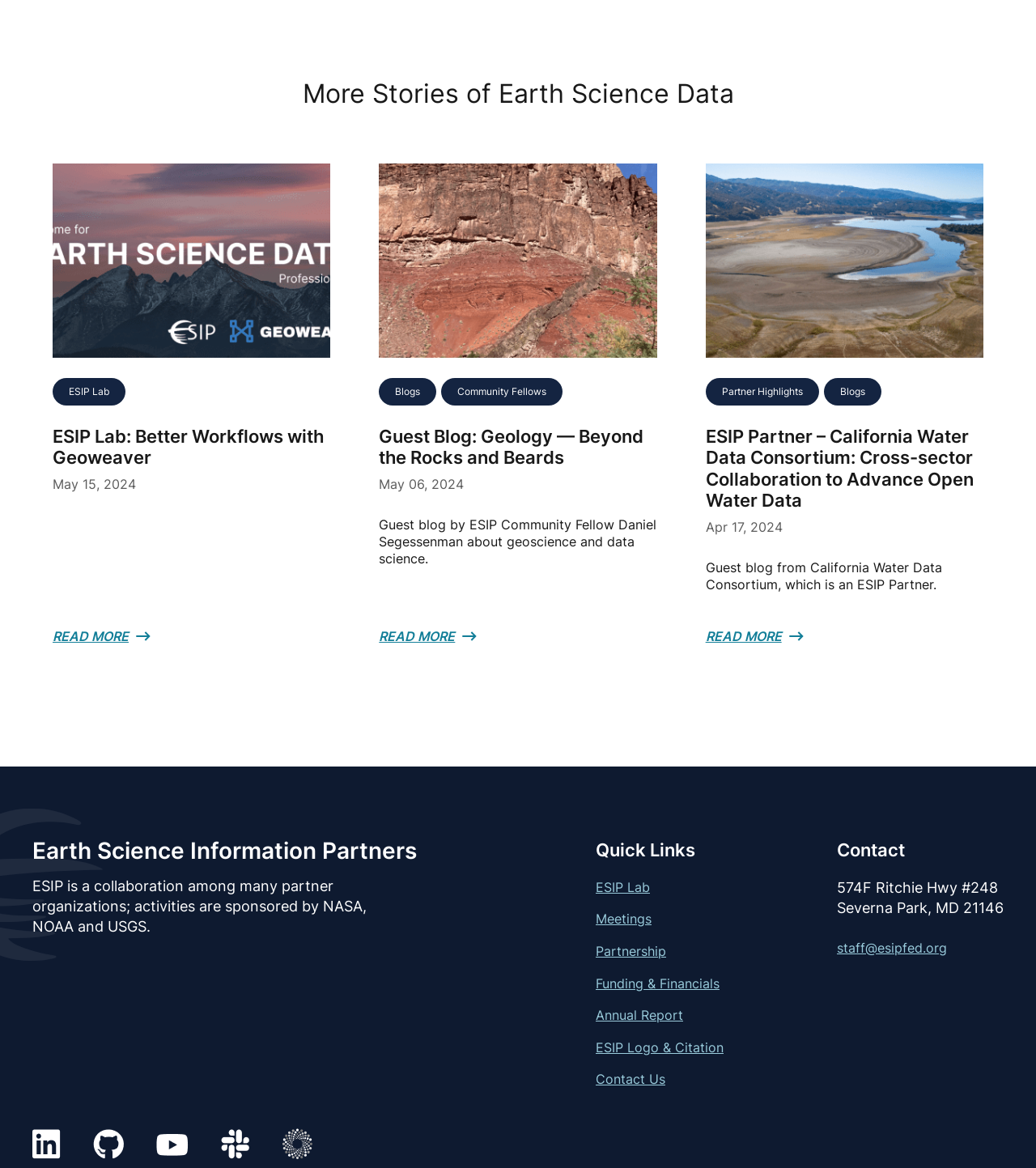Predict the bounding box coordinates of the UI element that matches this description: "staff@esipfed.org". The coordinates should be in the format [left, top, right, bottom] with each value between 0 and 1.

[0.808, 0.804, 0.914, 0.818]